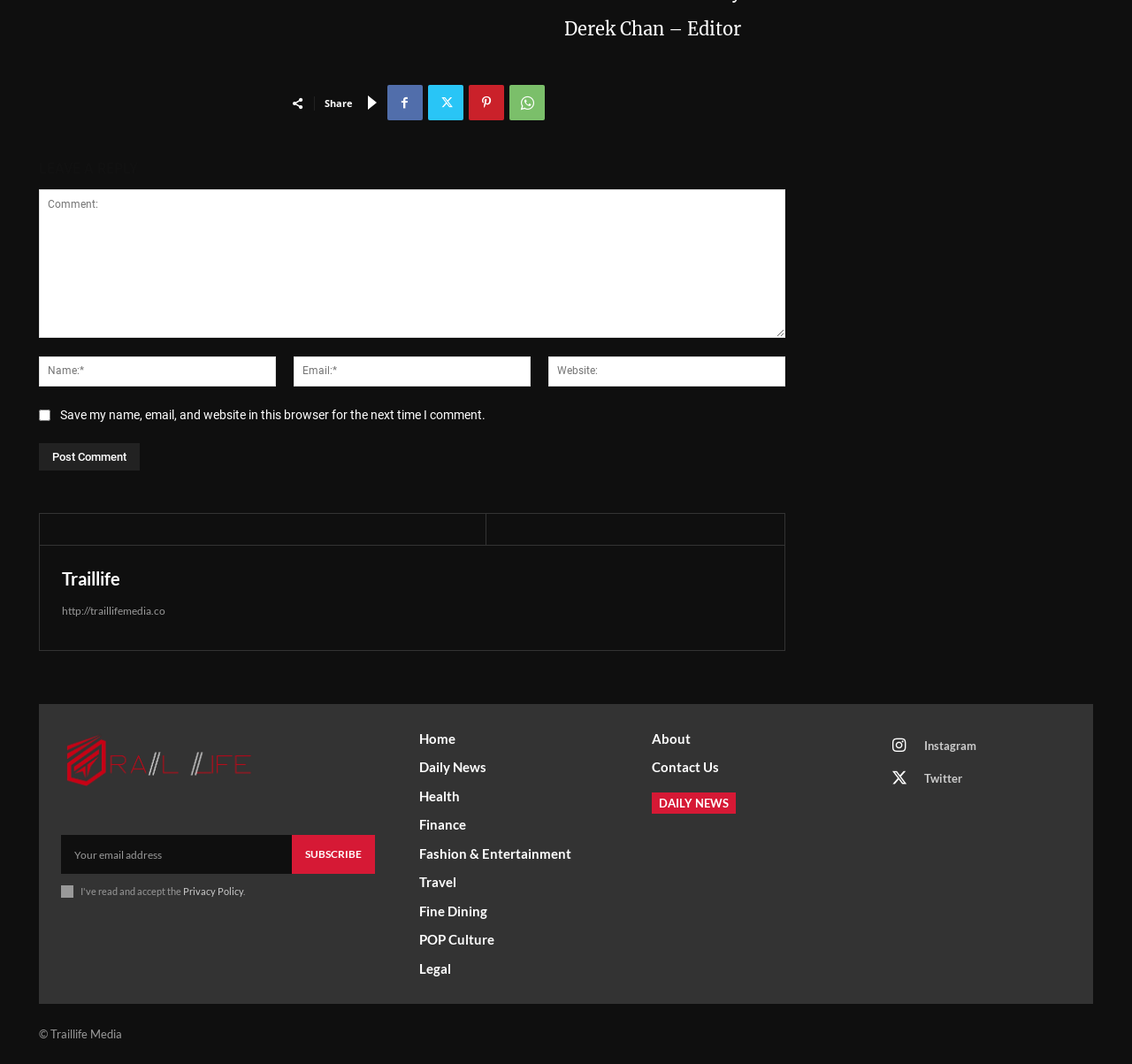Locate the bounding box coordinates of the segment that needs to be clicked to meet this instruction: "Click the 'Post Comment' button".

[0.034, 0.416, 0.123, 0.442]